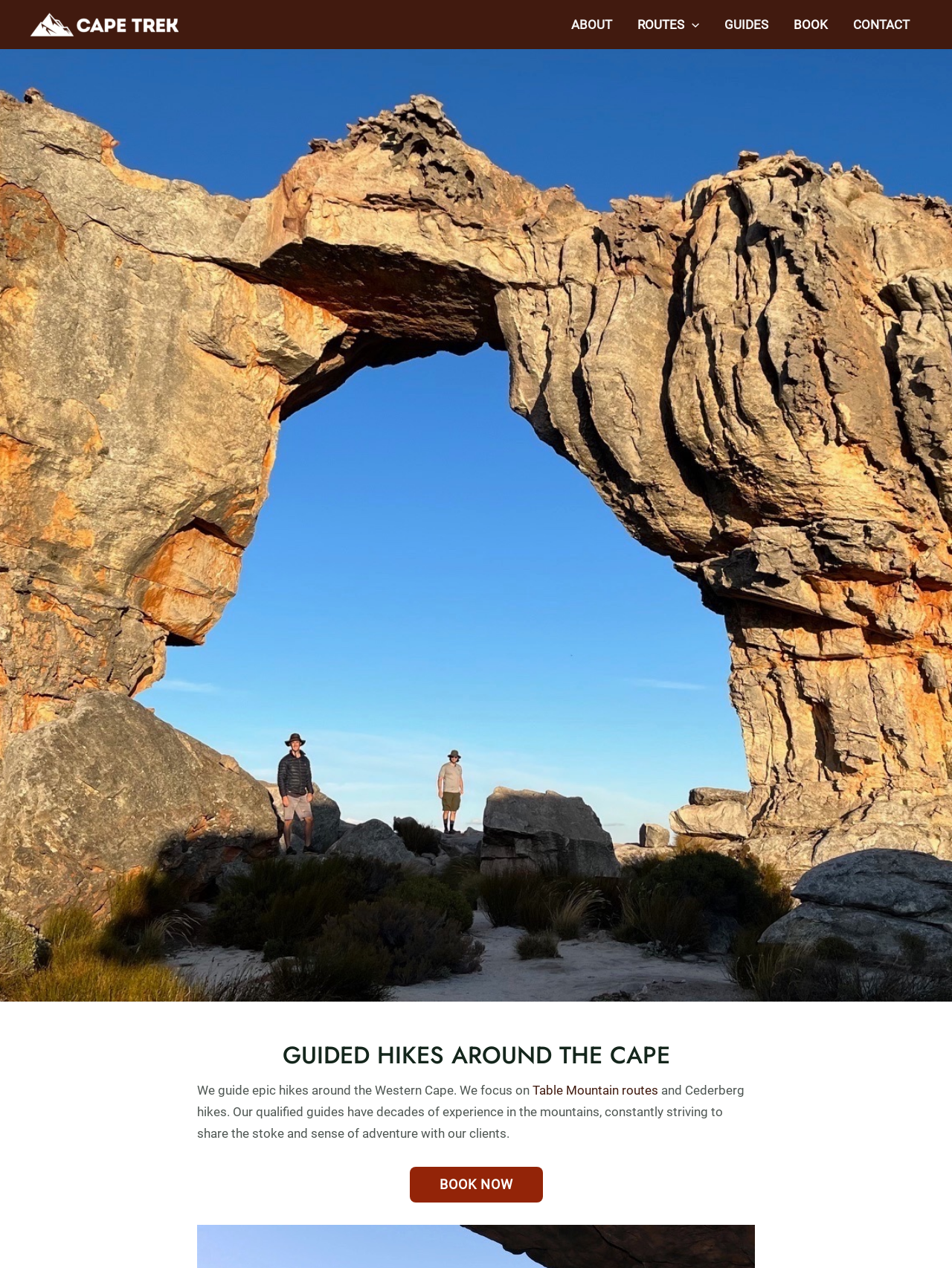Could you provide the bounding box coordinates for the portion of the screen to click to complete this instruction: "Toggle the menu"?

[0.719, 0.002, 0.734, 0.037]